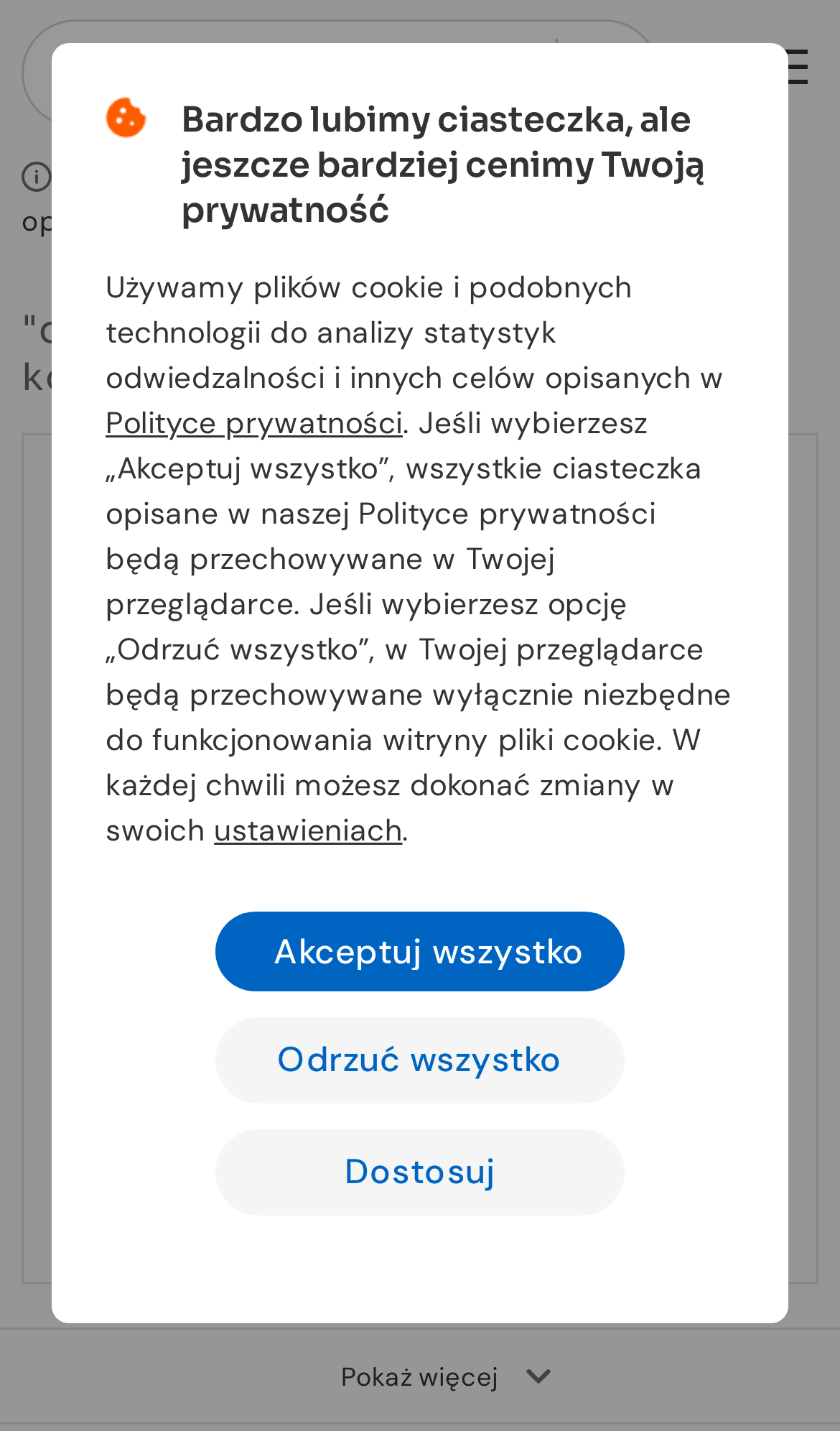Please identify the primary heading of the webpage and give its text content.

Bardzo lubimy ciasteczka, ale jeszcze bardziej cenimy Twoją prywatność